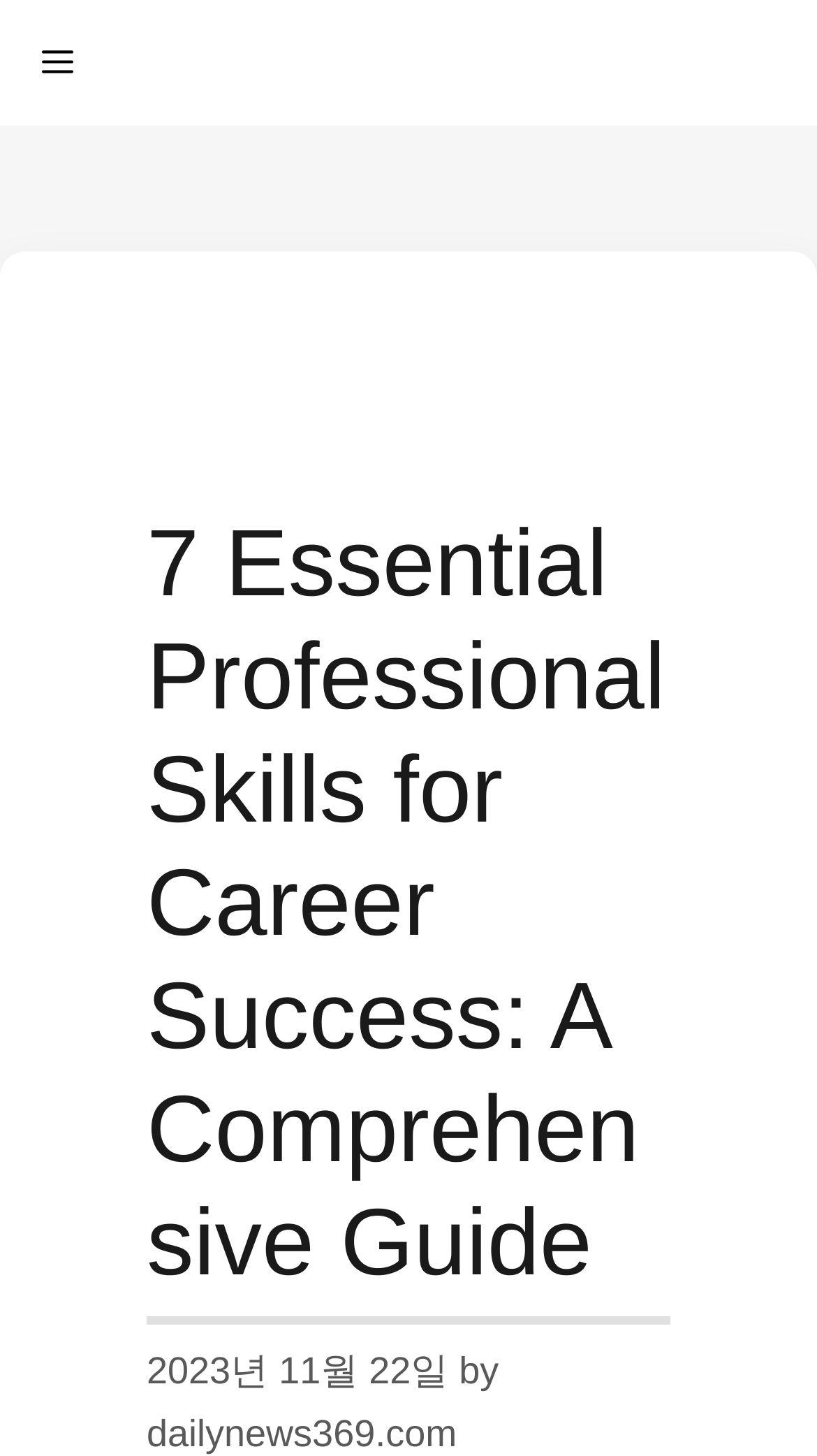Determine the bounding box of the UI element mentioned here: "Advanced Search". The coordinates must be in the format [left, top, right, bottom] with values ranging from 0 to 1.

None